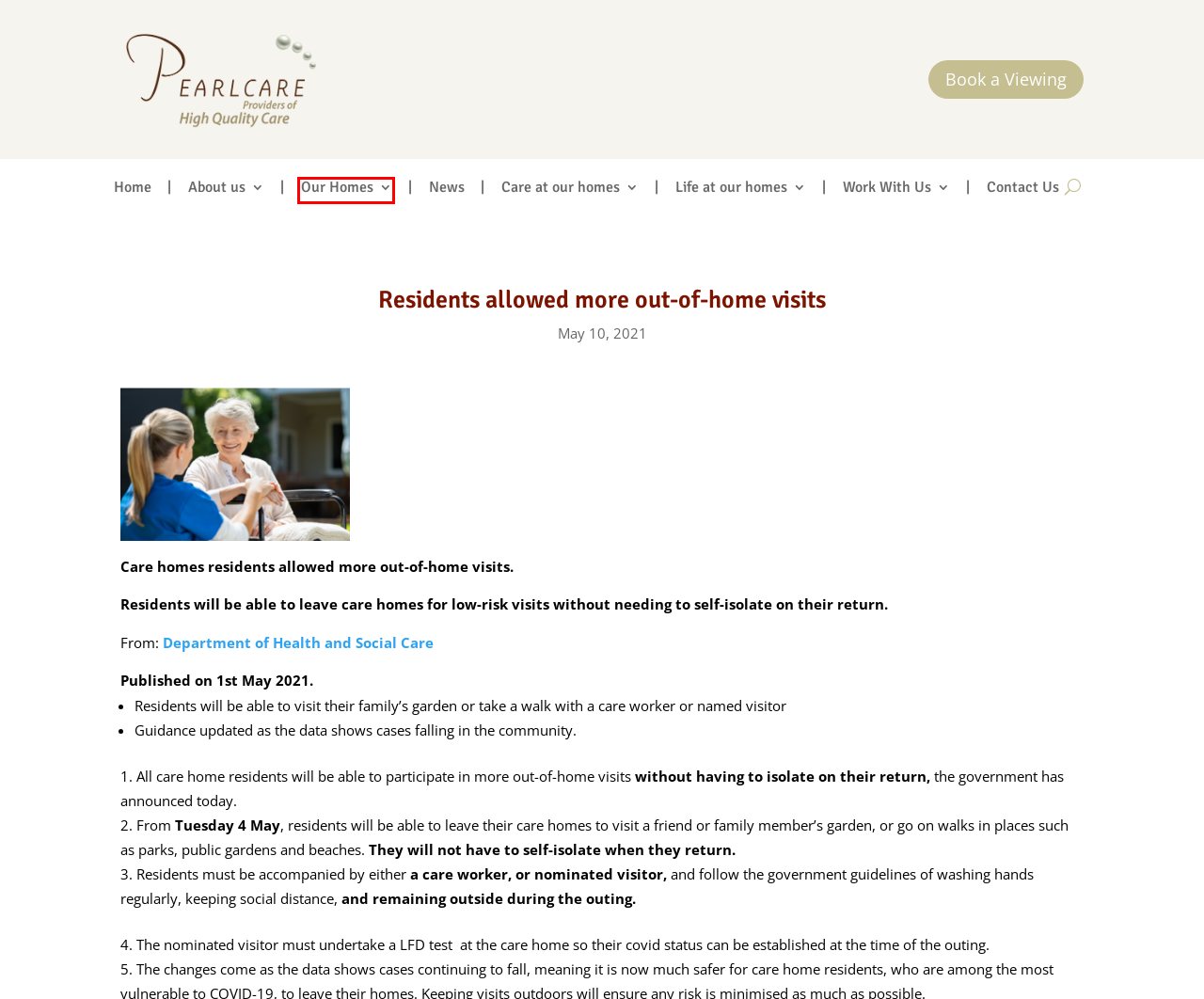Given a webpage screenshot with a UI element marked by a red bounding box, choose the description that best corresponds to the new webpage that will appear after clicking the element. The candidates are:
A. Care at our homes - Pearlcare
B. Our Homes - Pearlcare
C. Why Choose Us - Pearlcare
D. Pearlcare | Quality Care Homes in England & Wales
E. Work With Us - Pearlcare
F. Contact Us - Pearlcare
G. Who We Are - Pearlcare
H. News Archives - Pearlcare

B